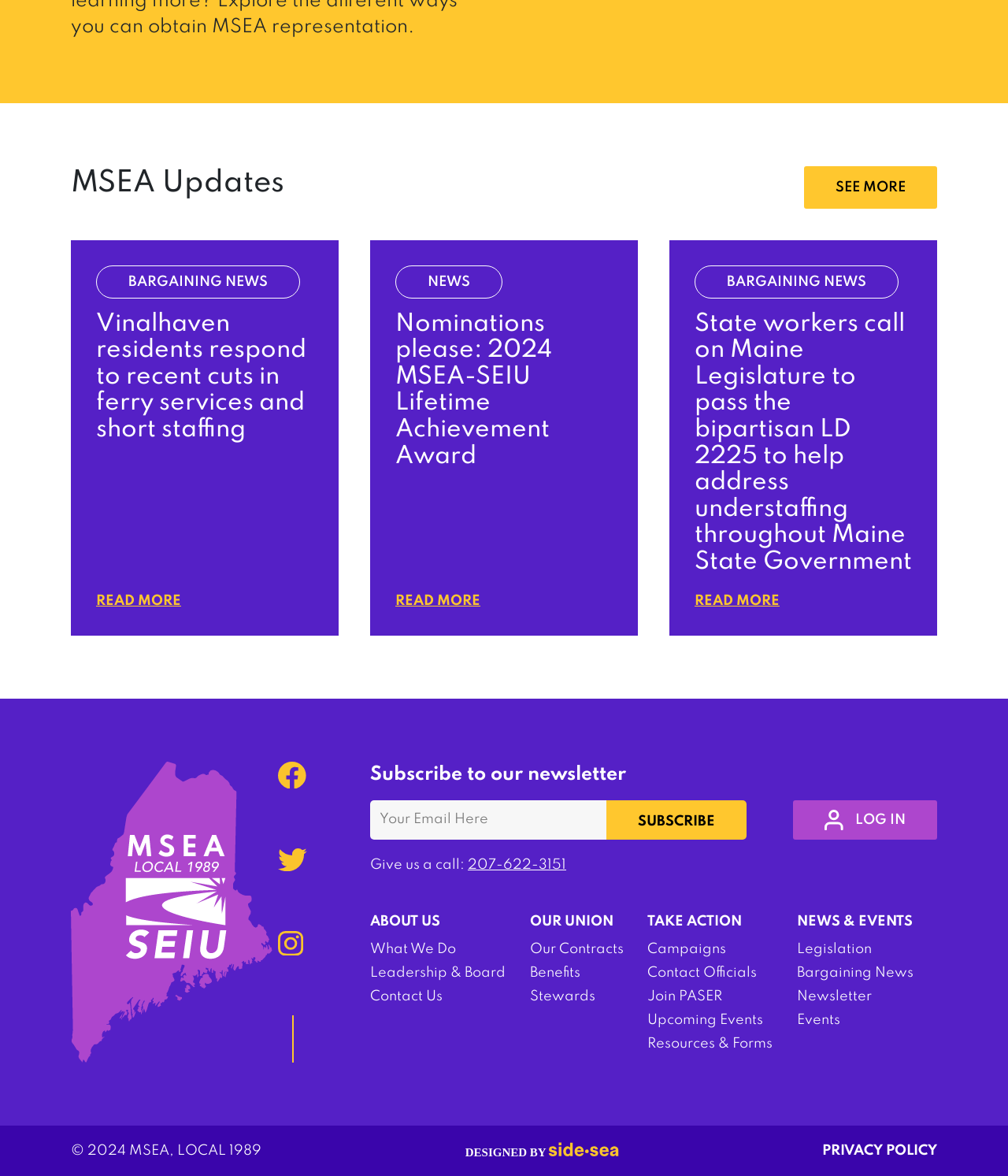Please identify the bounding box coordinates of the clickable region that I should interact with to perform the following instruction: "Click SEE MORE". The coordinates should be expressed as four float numbers between 0 and 1, i.e., [left, top, right, bottom].

[0.798, 0.141, 0.93, 0.177]